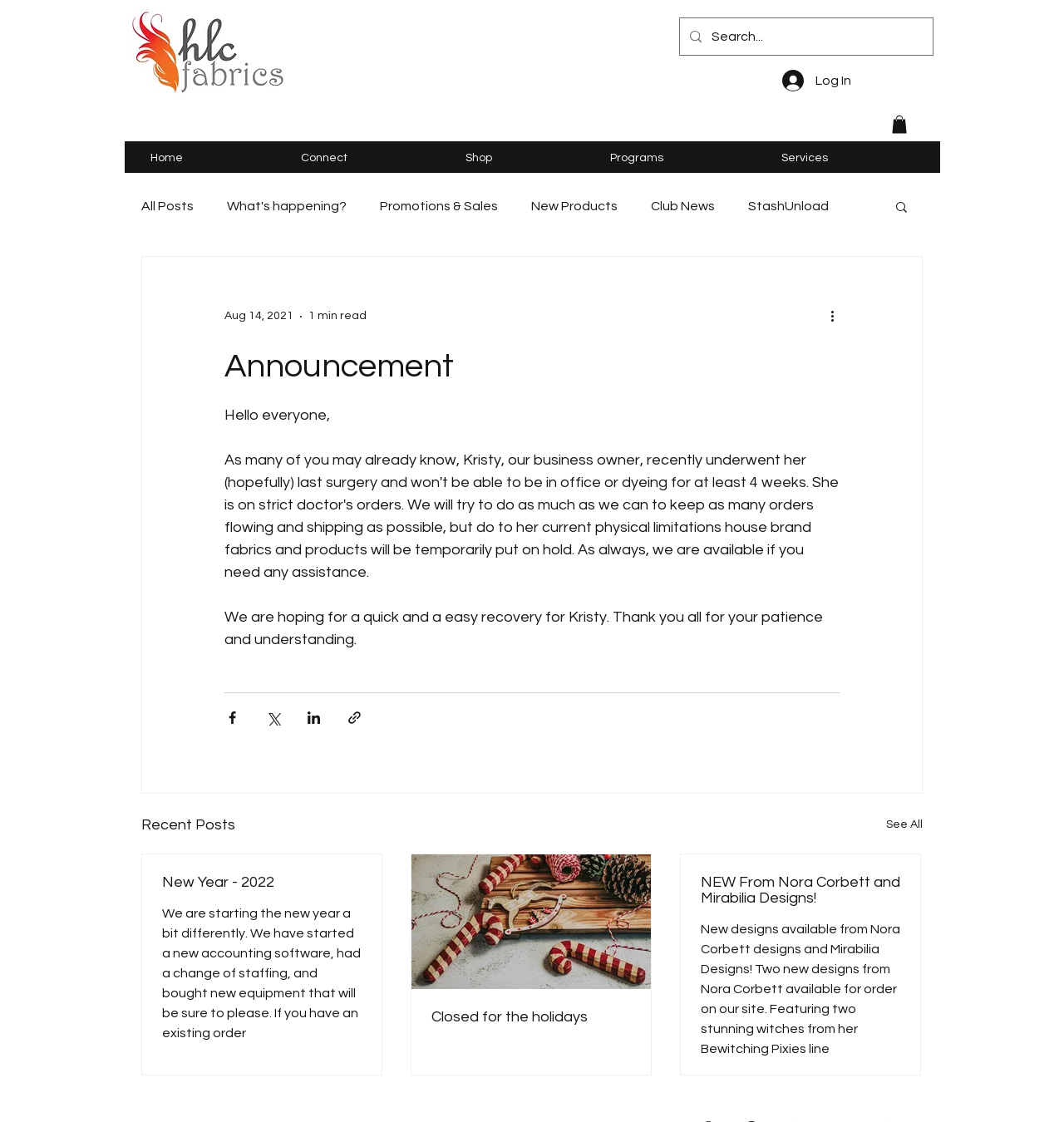Please specify the bounding box coordinates for the clickable region that will help you carry out the instruction: "Click the 'Log In' button".

[0.724, 0.058, 0.811, 0.086]